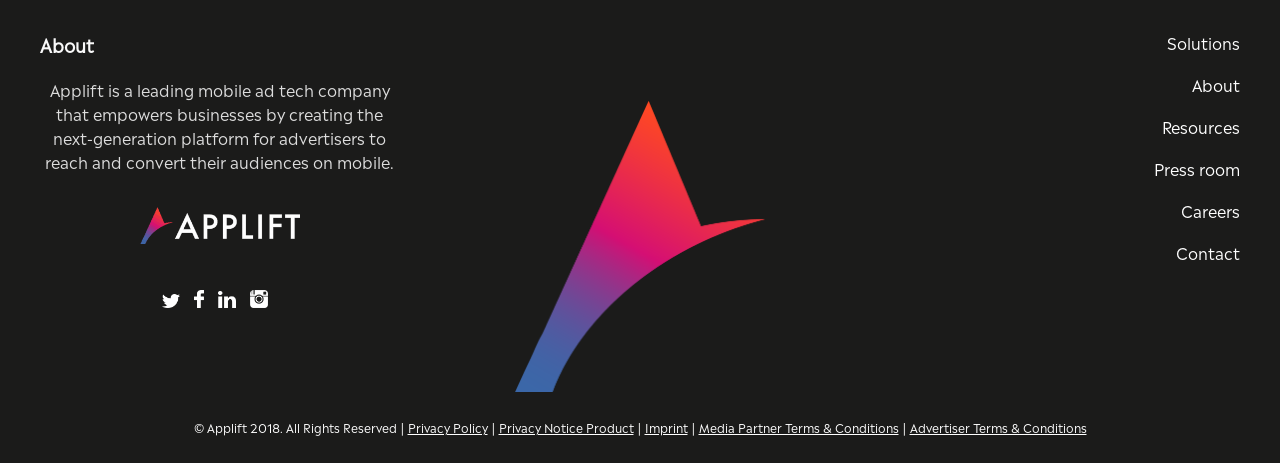Given the description Media Partner Terms & Conditions, predict the bounding box coordinates of the UI element. Ensure the coordinates are in the format (top-left x, top-left y, bottom-right x, bottom-right y) and all values are between 0 and 1.

[0.546, 0.891, 0.702, 0.958]